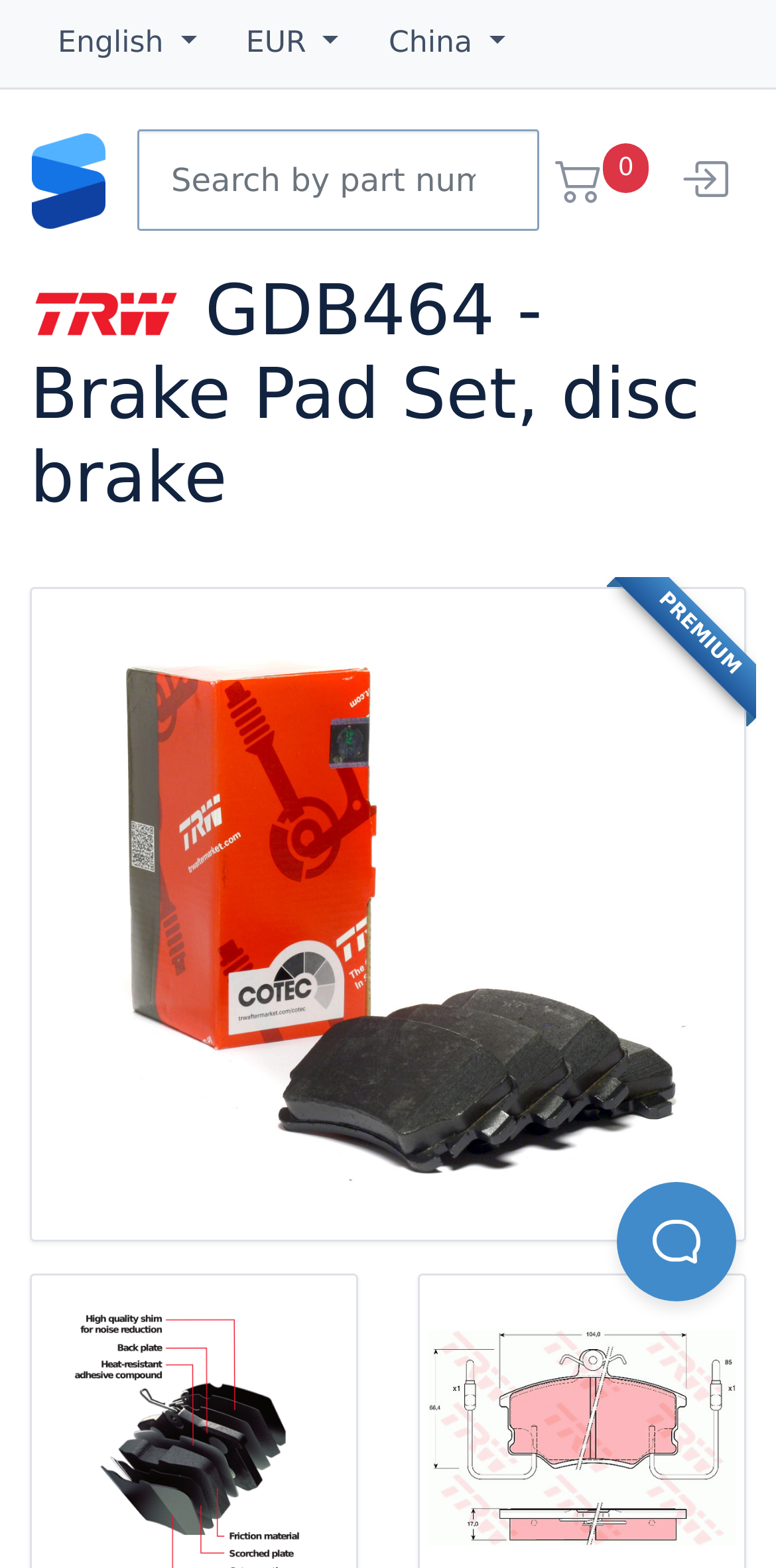Use the details in the image to answer the question thoroughly: 
What is the purpose of the search box?

I found the purpose of the search box by reading the text 'Search by part number or name' inside the search box.